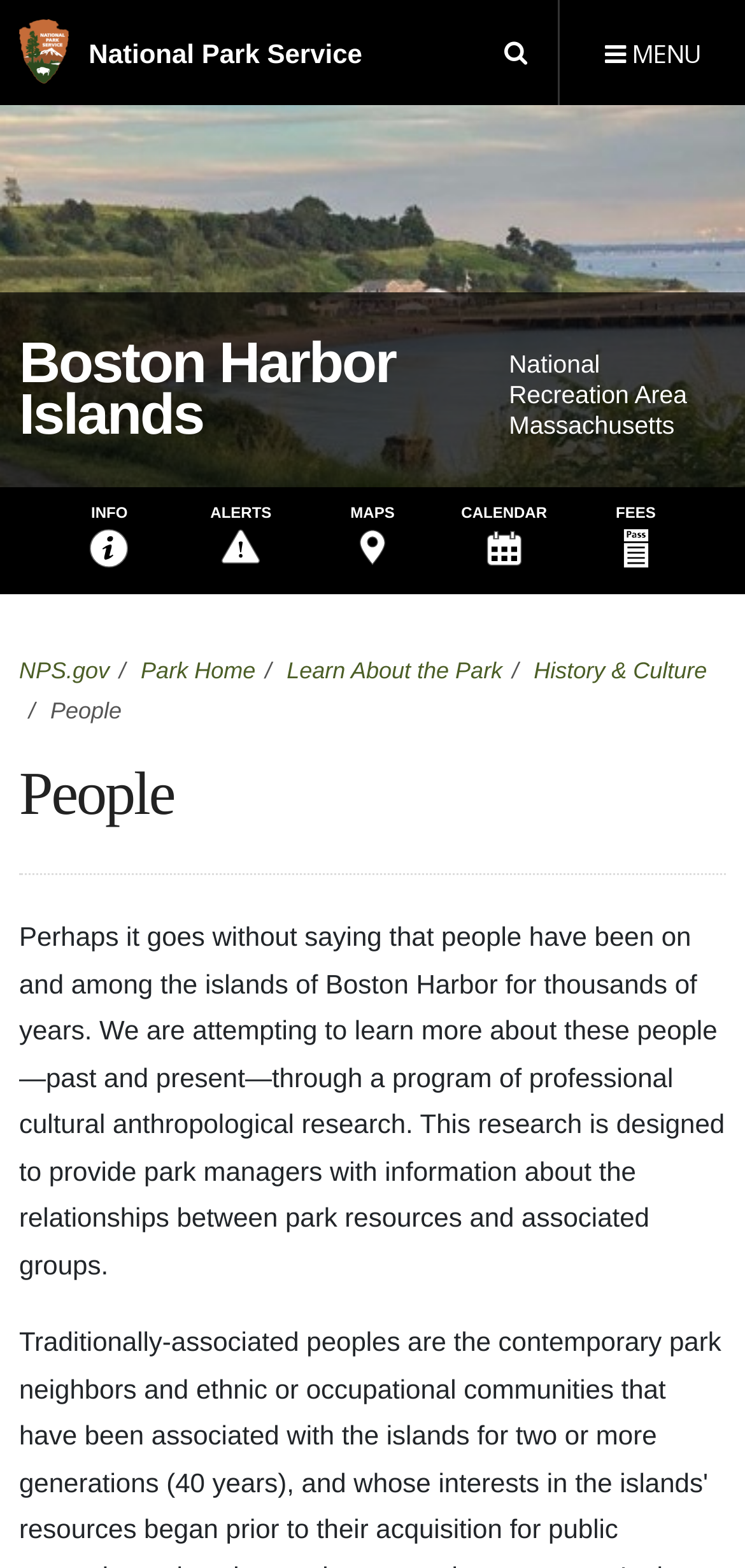Locate the coordinates of the bounding box for the clickable region that fulfills this instruction: "Click the 'Read full Surah' link".

None